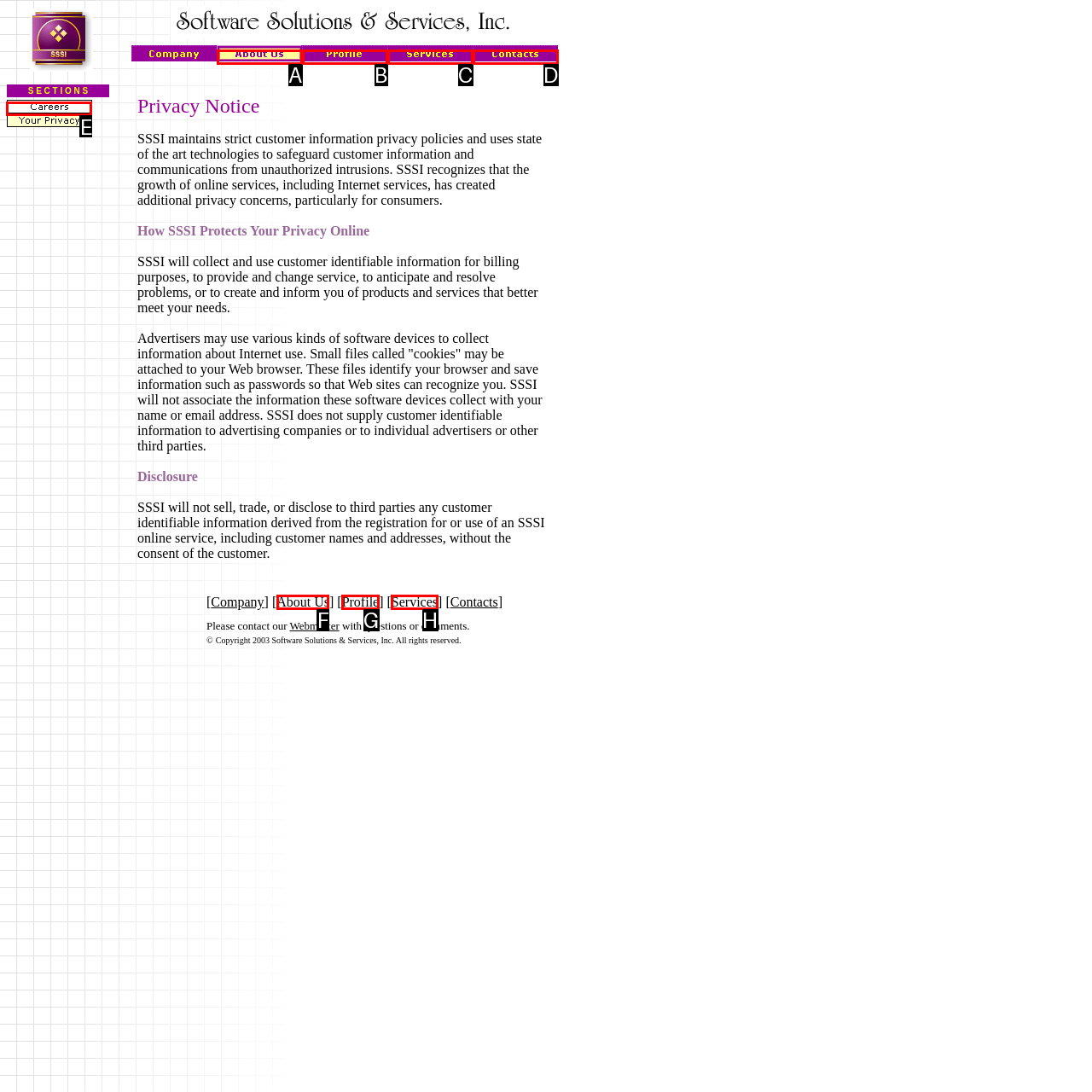Select the letter of the element you need to click to complete this task: click Careers
Answer using the letter from the specified choices.

E